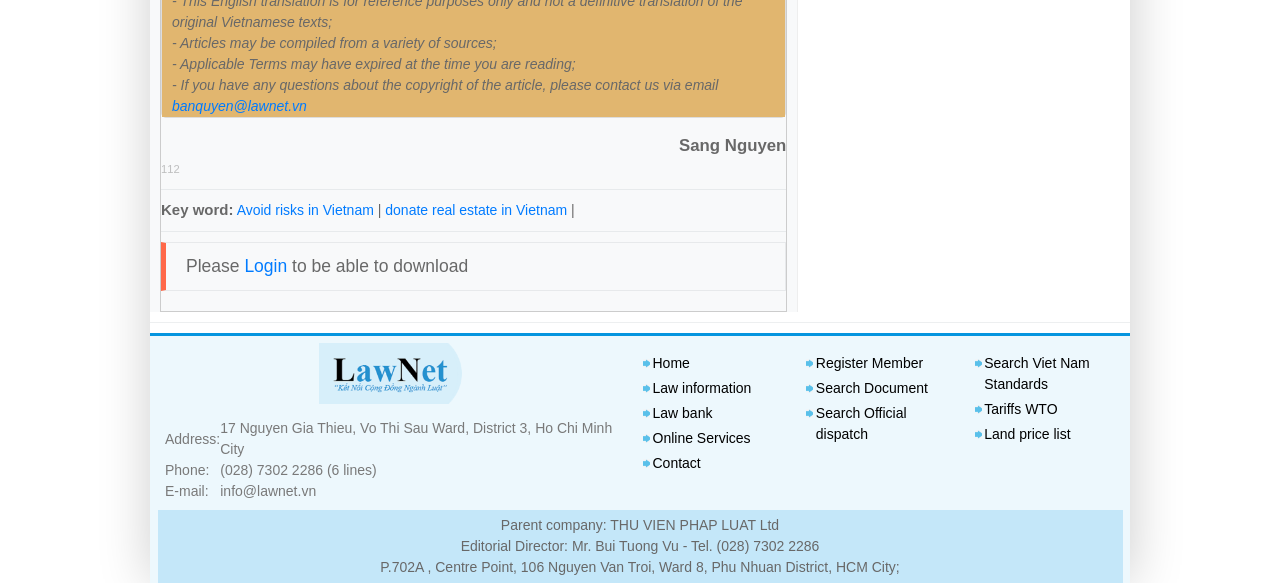What is the keyword related to real estate?
Provide a detailed answer to the question using information from the image.

I found the keyword by looking at the text 'Key word:' and the corresponding link 'donate real estate in Vietnam'.